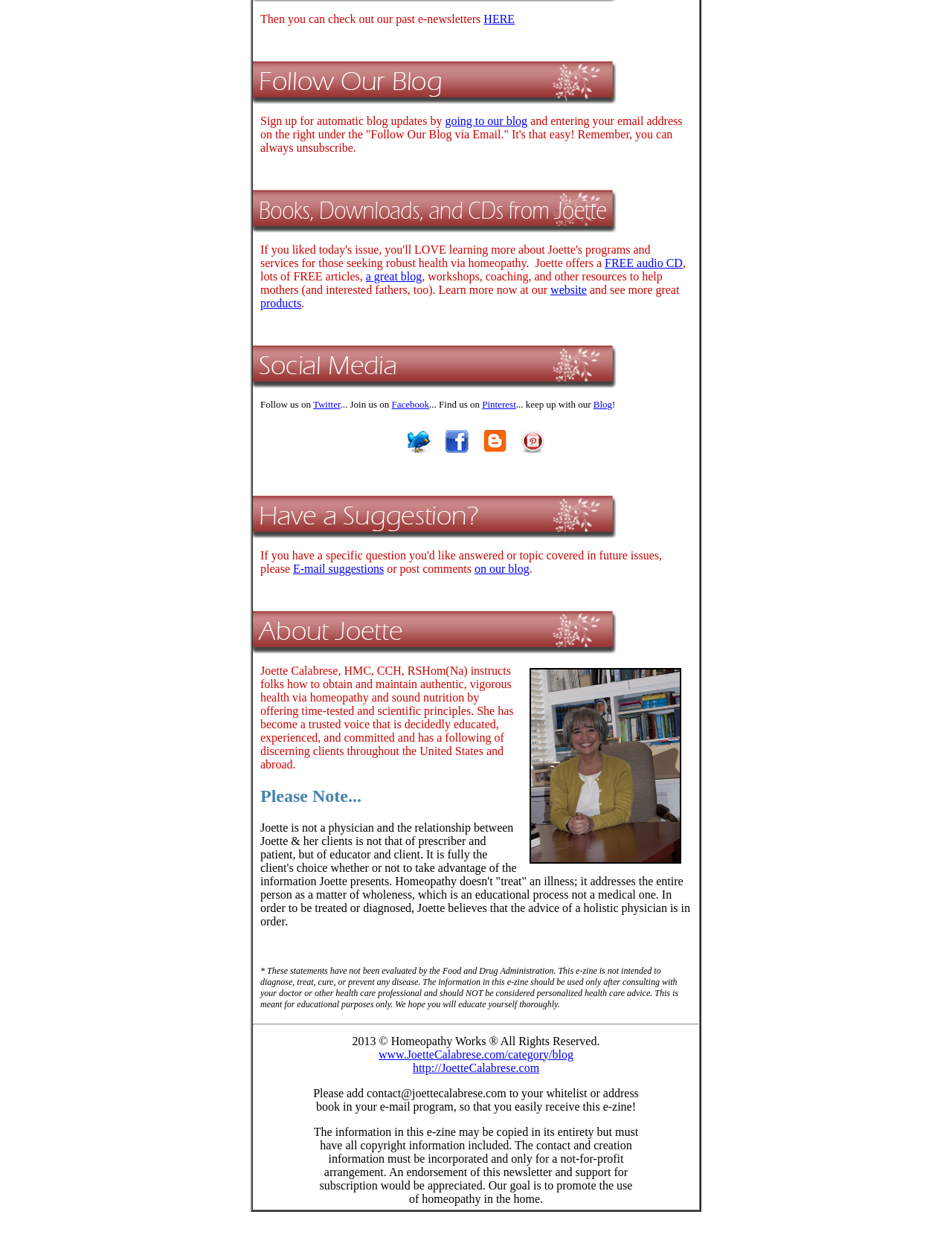Please identify the bounding box coordinates of where to click in order to follow the instruction: "Follow on Twitter".

[0.329, 0.319, 0.357, 0.328]